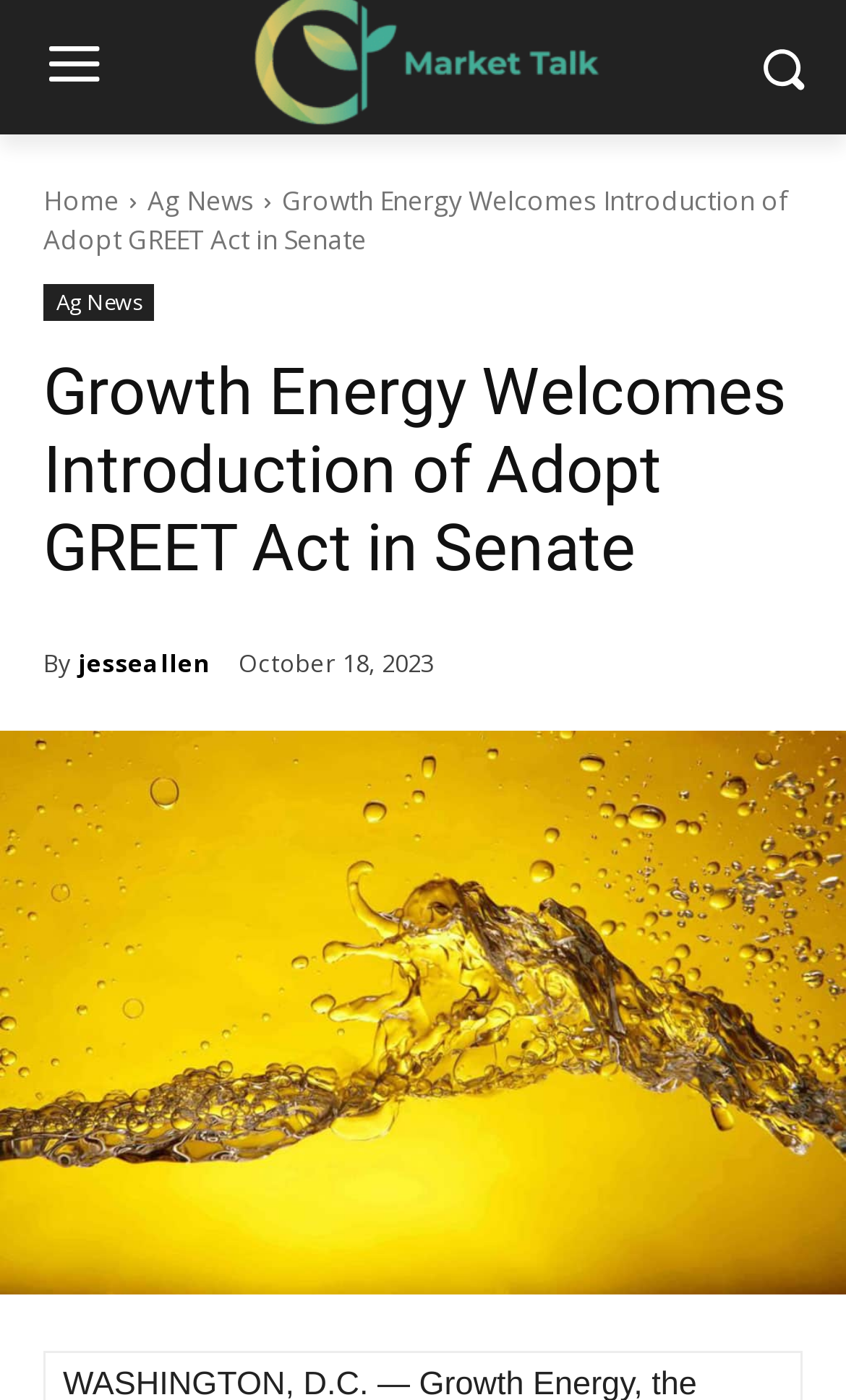Please provide a detailed answer to the question below based on the screenshot: 
What is the main topic of the article?

I found the main topic by looking at the heading element with the text 'Growth Energy Welcomes Introduction of Adopt GREET Act in Senate'. This heading is likely to be the title of the article and indicates the main topic.